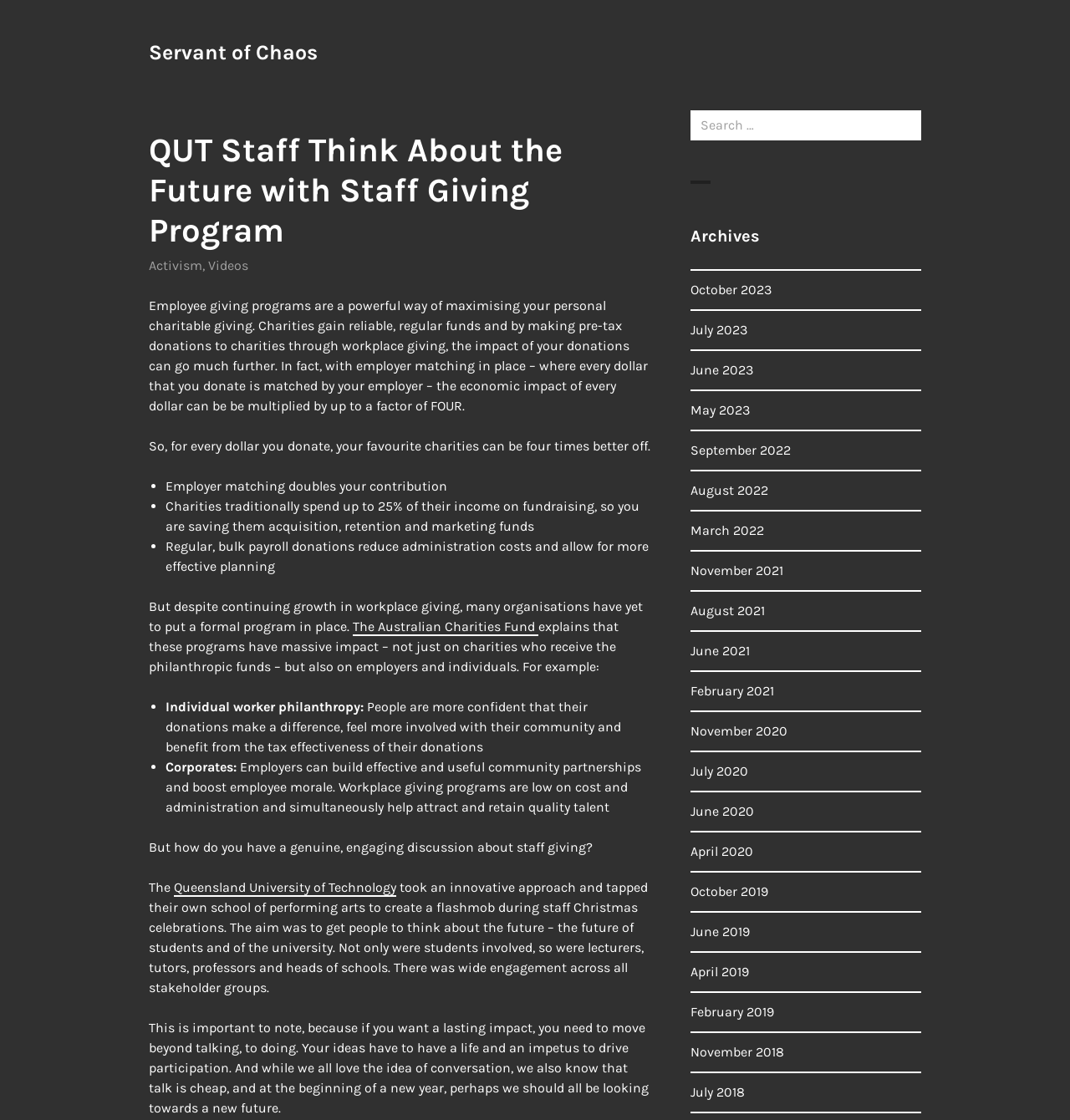Please provide a comprehensive answer to the question below using the information from the image: What is the name of the university that took an innovative approach to staff giving?

The webpage mentions that the Queensland University of Technology took an innovative approach to staff giving by tapping into their school of performing arts to create a flashmob during staff Christmas celebrations.